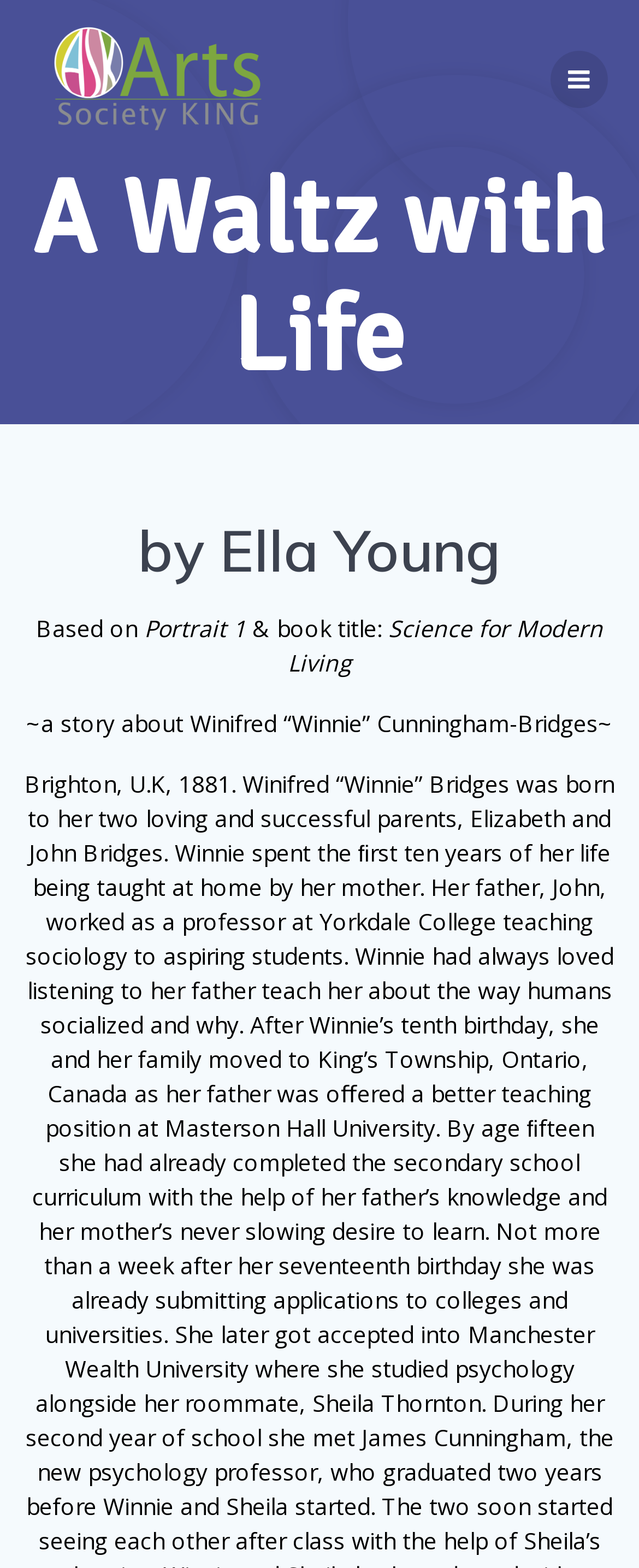Detail the various sections and features present on the webpage.

The webpage is about "A Waltz with Life" by Ella Young, which appears to be a book or art piece. At the top of the page, there is a link to "Skip to content" positioned almost centrally. To the left of this link, there is a logo or image of "Arts Society King" with a corresponding link. 

Below the "Skip to content" link, there is a large heading that reads "A Waltz with Life" spanning almost the entire width of the page. Underneath this heading, there is a smaller heading that credits the author, "by Ella Young". 

Following the author credit, there are several lines of text that provide more information about the book. The first line starts with "Based on" and is positioned to the left of the page. Next to this text, there is a label "Portrait 1", and then a phrase "& book title:". The book title "Science for Modern Living" is written to the right of these labels. 

Below these details, there is a brief summary or description of the book, which reads "~a story about Winifred “Winnie” Cunningham-Bridges~". This text is positioned near the top-left of the page. At the top-right corner, there is a small icon represented by the Unicode character "\uf0c9", which may be a social media link or a button for some other functionality.